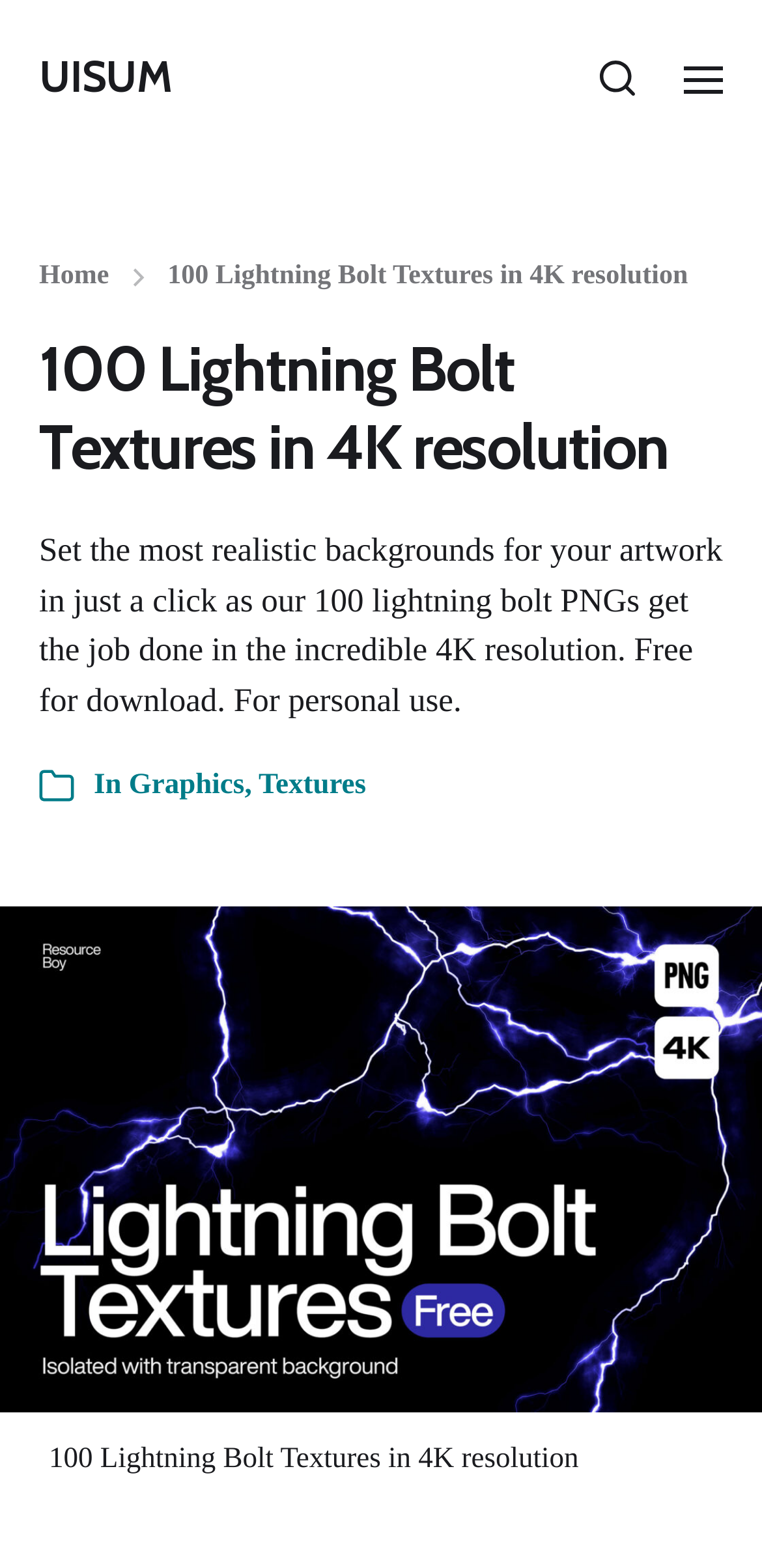Detail the features and information presented on the webpage.

The webpage is about 100 lightning bolt textures in 4K resolution, specifically designed for artwork backgrounds. At the top left, there is a link to the website's homepage, "UISUM", and two buttons on the top right. Below the top section, there is a header with three links: "Home", the current page "100 Lightning Bolt Textures in 4K resolution", and a heading with the same title. 

Under the header, there is a paragraph describing the product, stating that it can be downloaded for free for personal use. On the same line, there are two links, "Graphics" and "Textures", separated by a comma. 

The main content of the page is a large figure that occupies most of the page, showcasing the 100 lightning bolt textures in 4K resolution. The figure has a caption at the bottom.